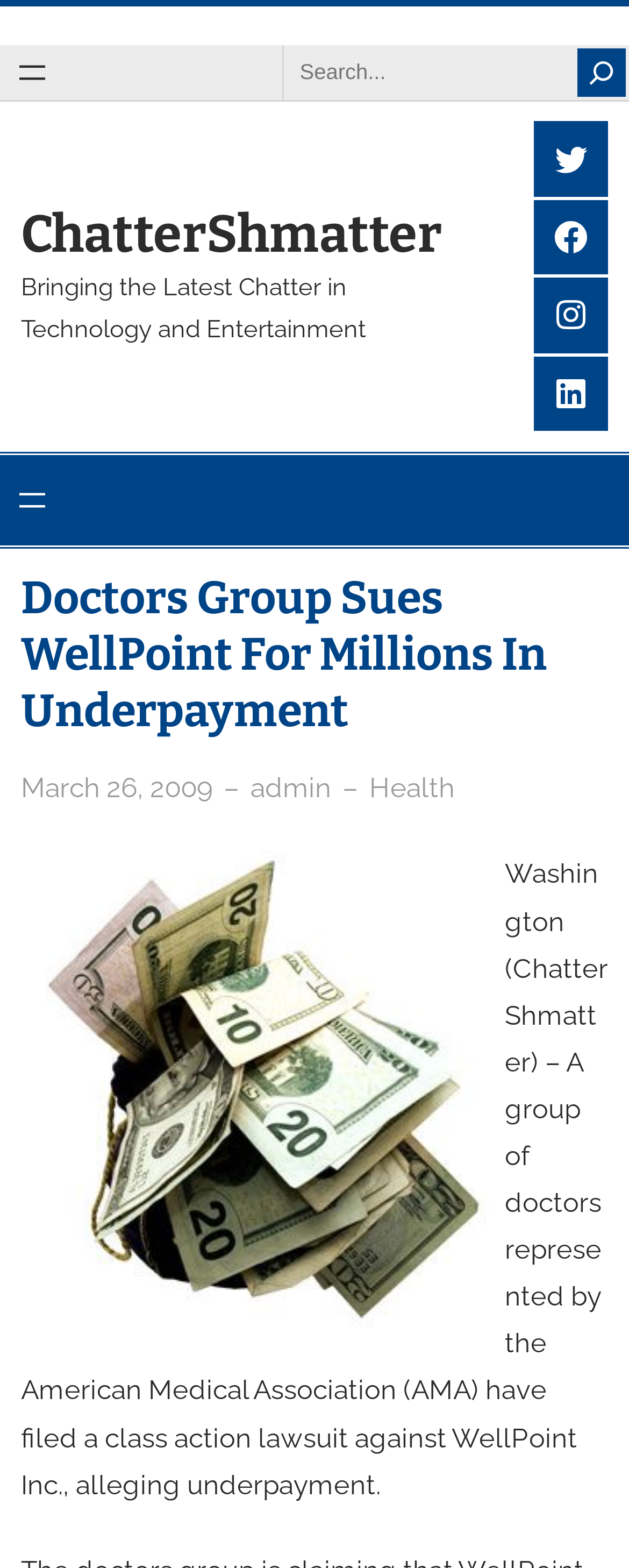Provide an in-depth description of the elements and layout of the webpage.

The webpage is about a news article titled "Doctors Group Sues WellPoint For Millions In Underpayment" on the ChatterShmatter website. At the top, there is a horizontal separator line. On the top-left corner, there is a button to open a menu, and next to it, there is a search bar with a search button and a magnifying glass icon. 

Below the search bar, there is a link to the ChatterShmatter website, followed by a tagline "Bringing the Latest Chatter in Technology and Entertainment". On the top-right corner, there are links to the website's social media profiles, including Twitter, Facebook, Instagram, and LinkedIn.

Further down, there is another button to open a menu, and below it, the main article title "Doctors Group Sues WellPoint For Millions In Underpayment" is displayed prominently. The article's timestamp, "March 26, 2009", is shown next to the title, followed by the author's name "admin". The article is categorized under "Health".

The main content of the article is an image with a caption that summarizes the story, which is about a group of doctors filing a class action lawsuit against WellPoint Inc. for underpayment. The full text of the article is displayed below the image, which provides more details about the lawsuit.